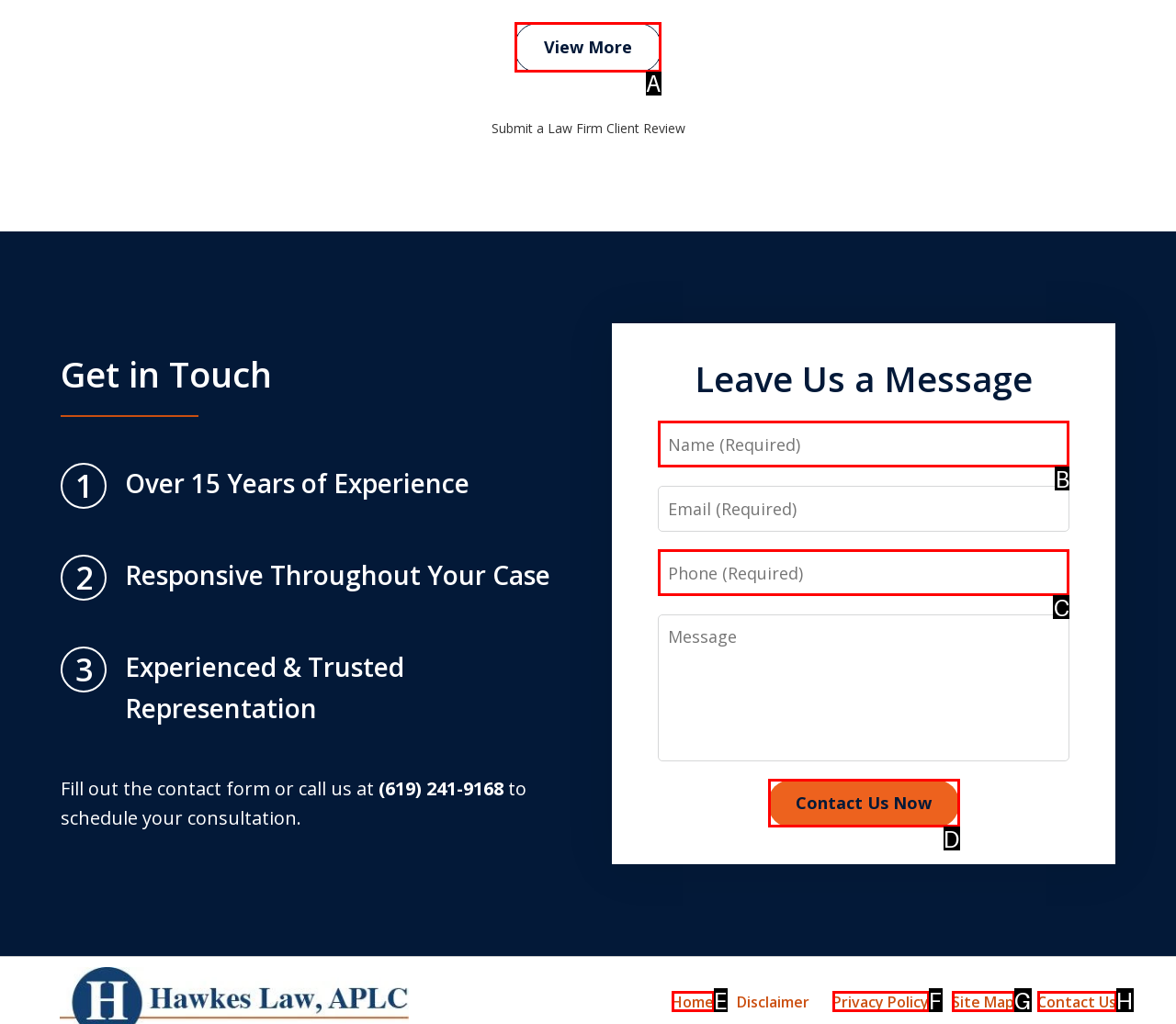Identify the letter of the UI element you should interact with to perform the task: Click the 'View More' link
Reply with the appropriate letter of the option.

A